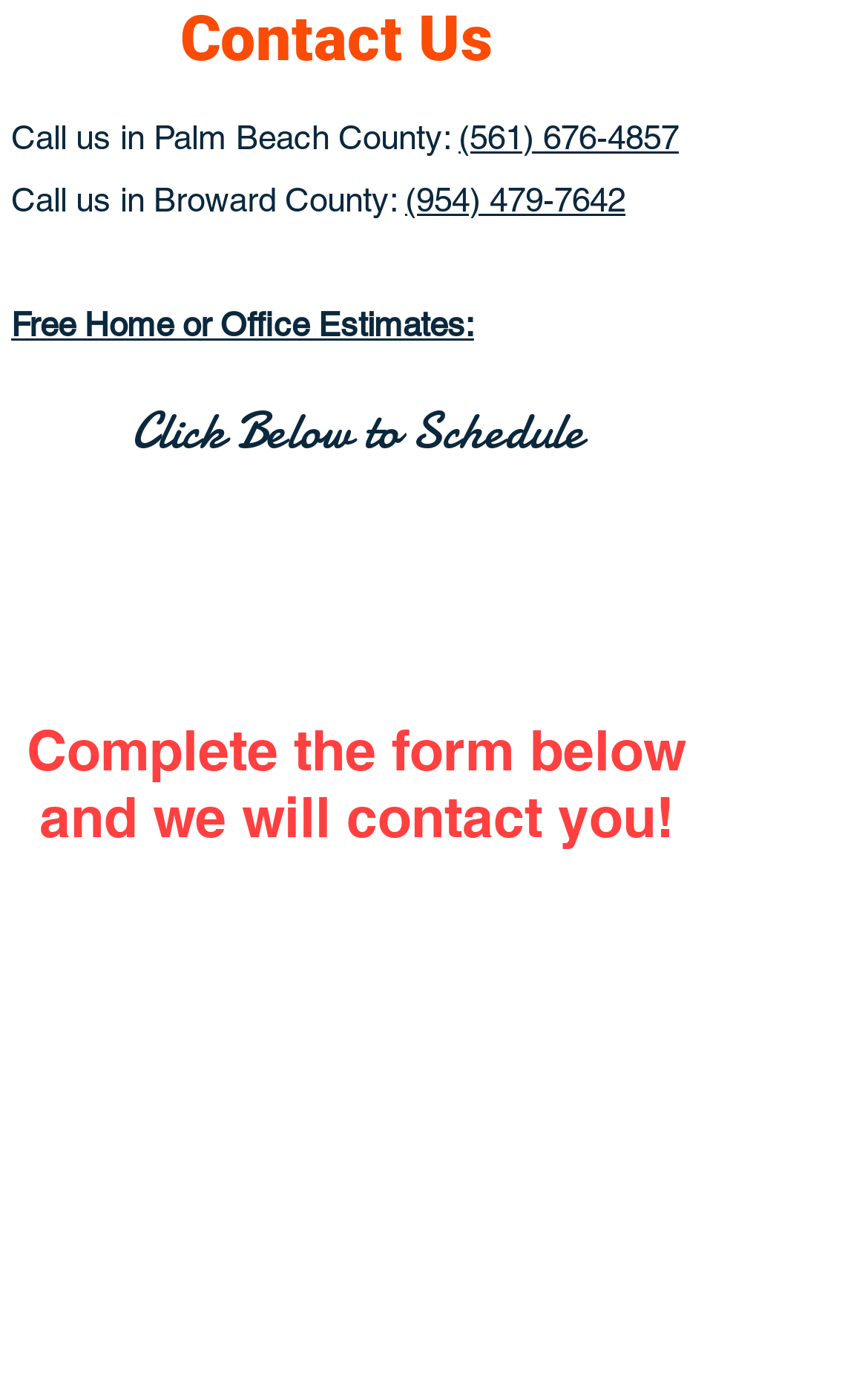Respond to the following question with a brief word or phrase:
How many counties are supported for scheduling?

2